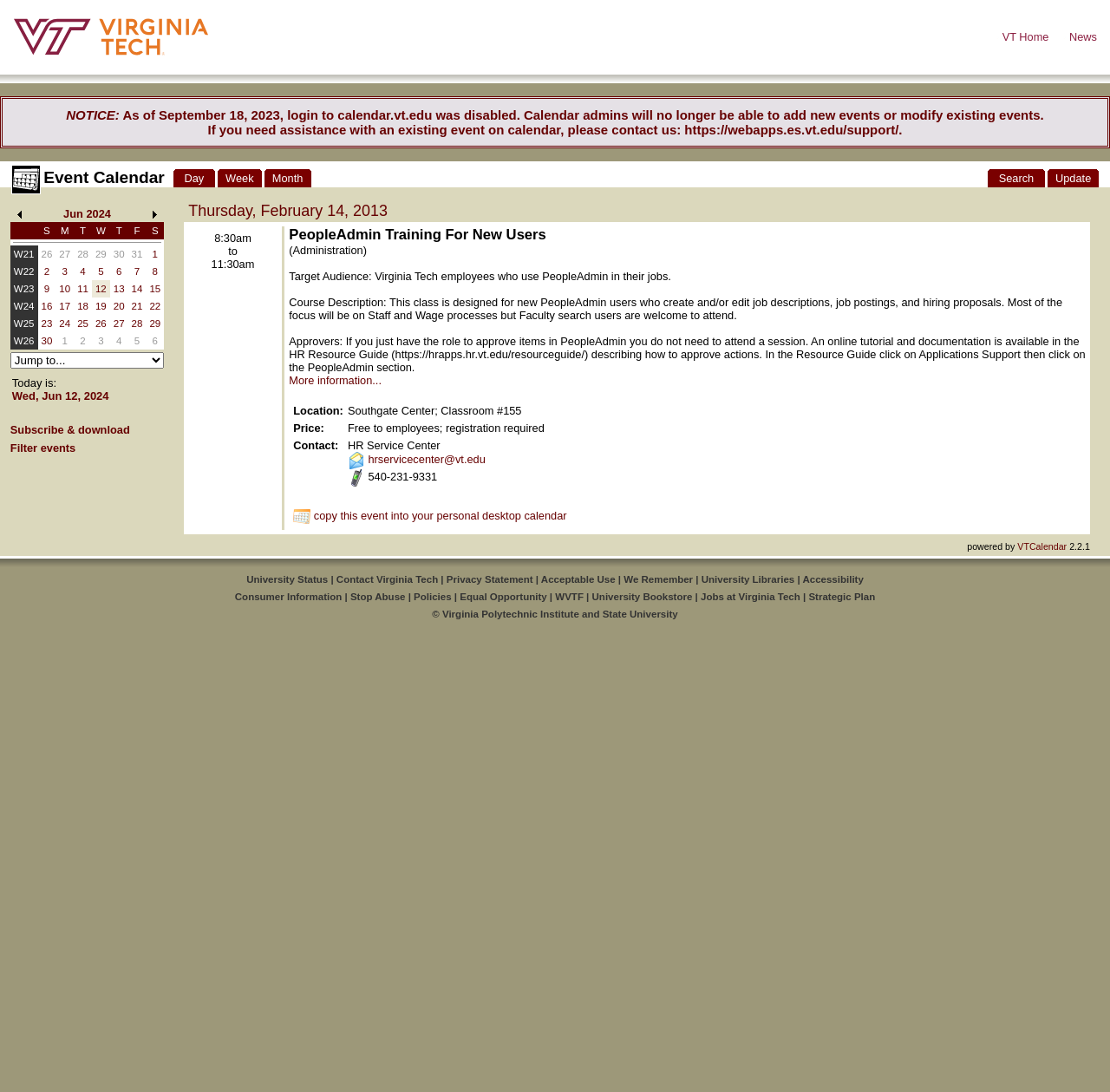Find and specify the bounding box coordinates that correspond to the clickable region for the instruction: "View News".

[0.948, 0.028, 0.988, 0.04]